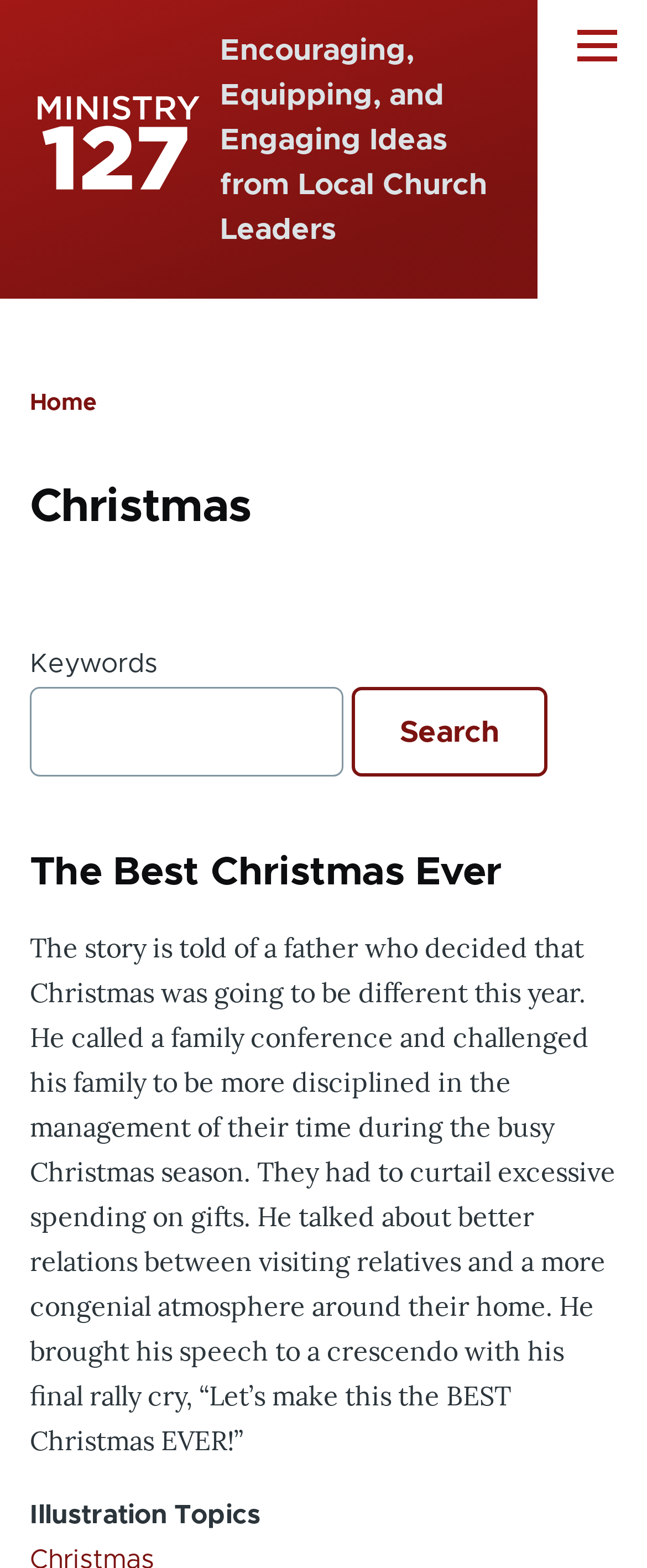Determine the bounding box for the UI element described here: "Home".

[0.046, 0.25, 0.149, 0.265]